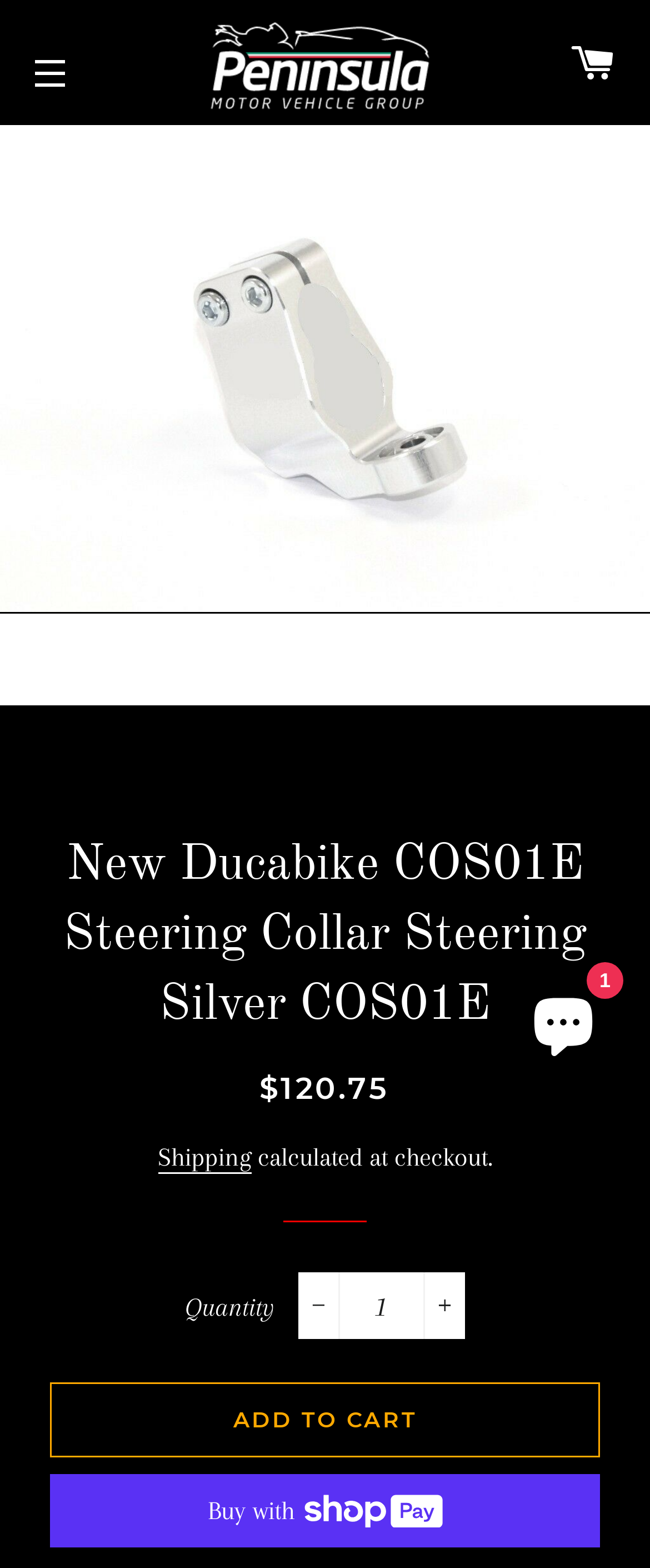Find the bounding box coordinates of the clickable area required to complete the following action: "Click the site navigation button".

[0.013, 0.02, 0.141, 0.073]